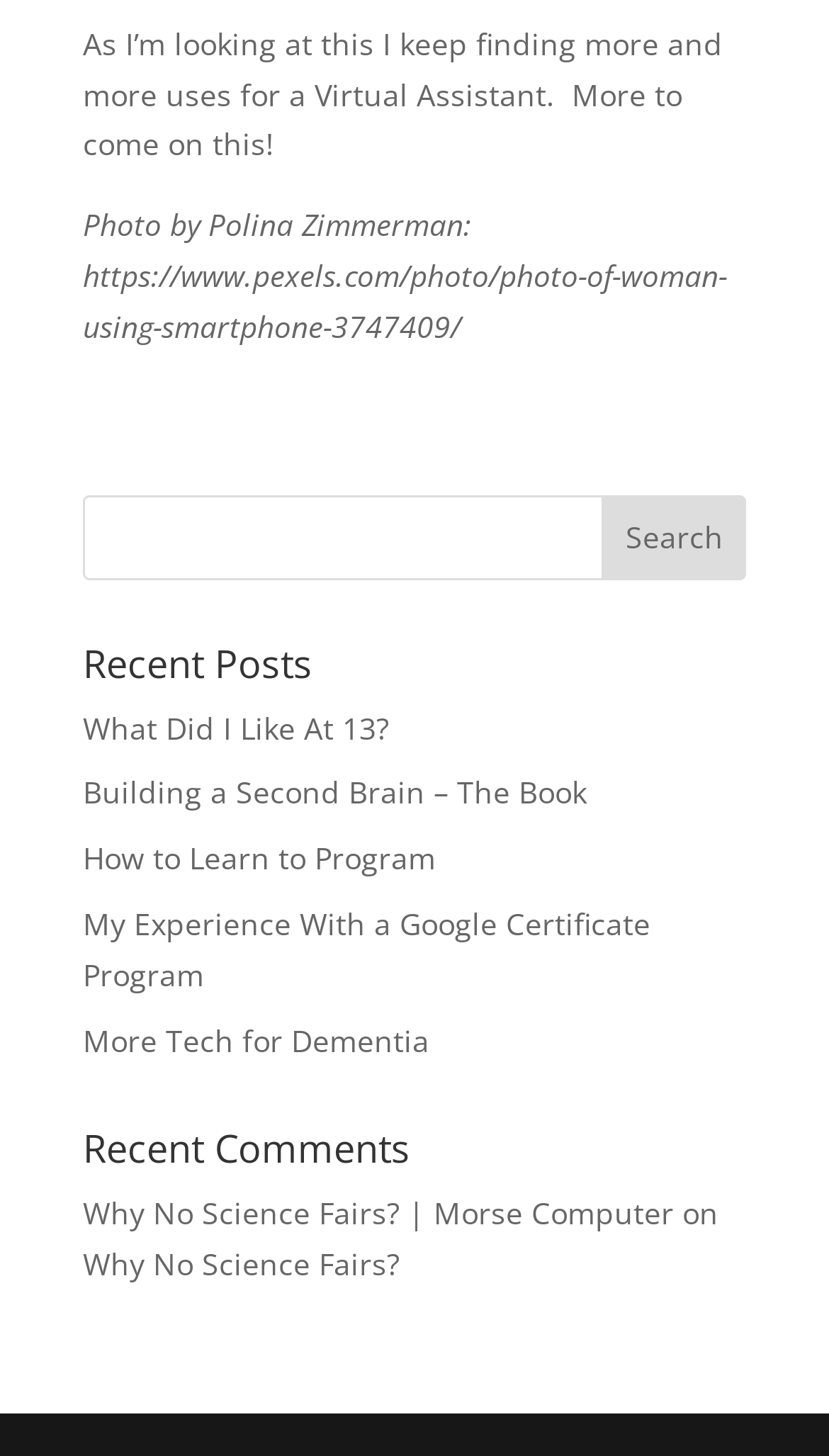Locate the bounding box coordinates of the clickable area needed to fulfill the instruction: "visit the link 'What Did I Like At 13?'".

[0.1, 0.486, 0.469, 0.513]